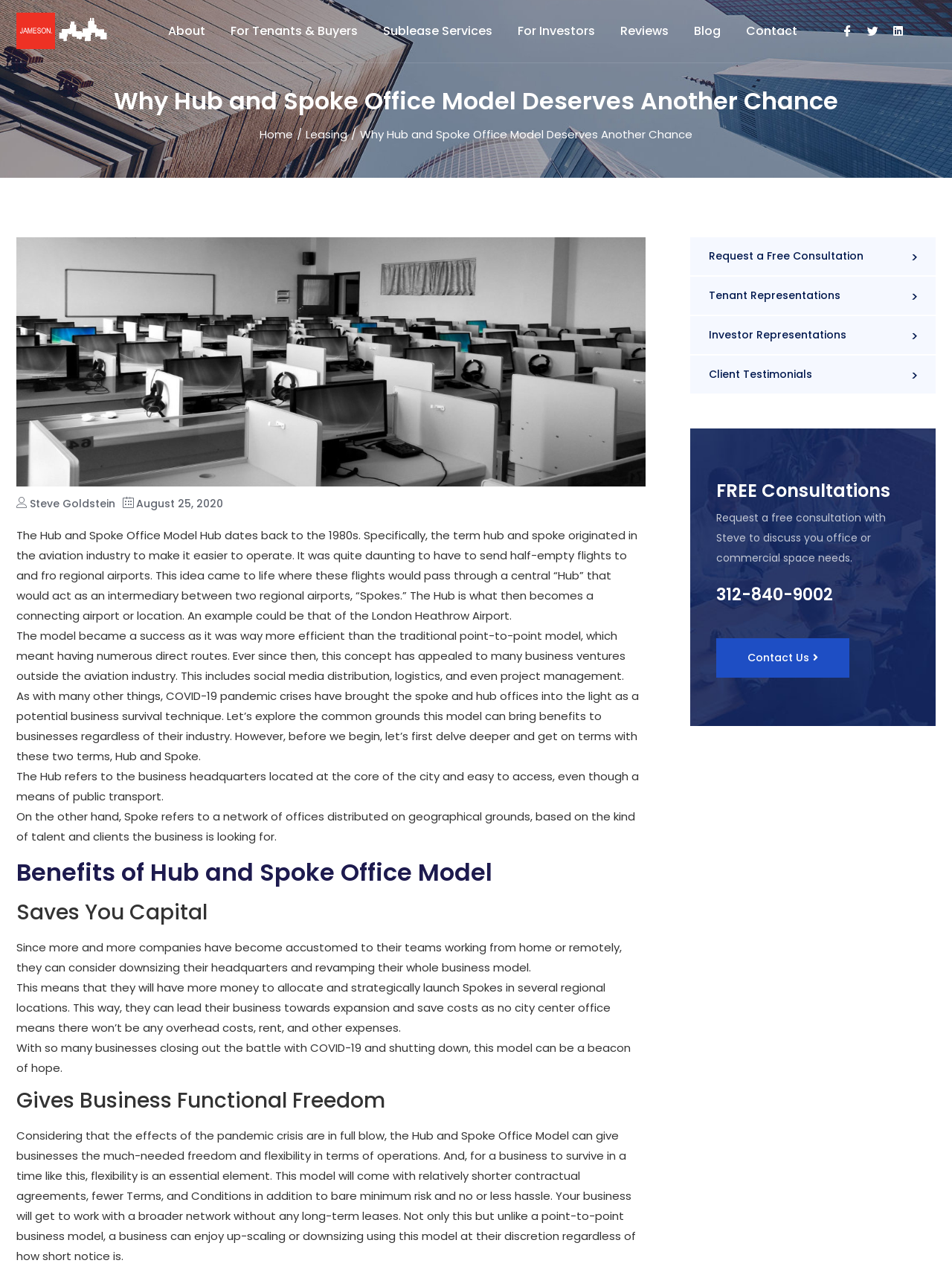What is the name of the author of the article?
Using the image, elaborate on the answer with as much detail as possible.

I found the author's name by looking at the static text element with the content 'Steve Goldstein' which is located below the image and above the date 'August 25, 2020'.